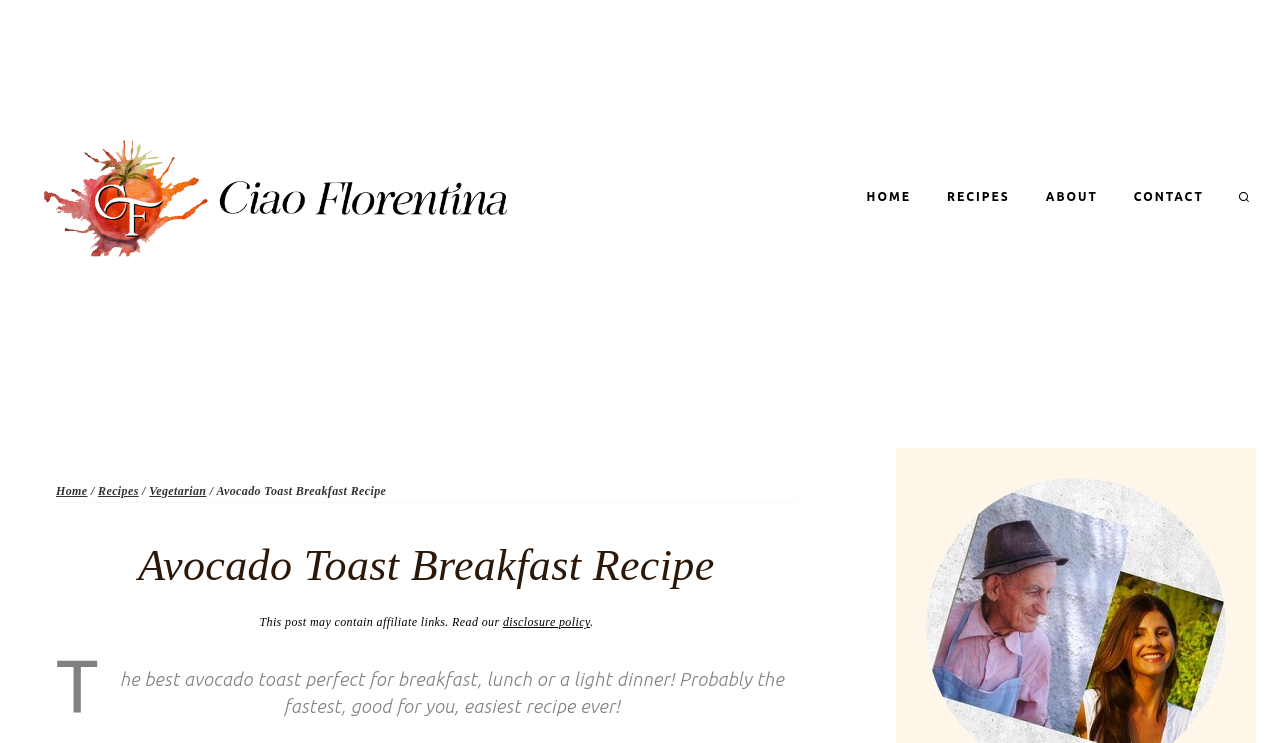What is the purpose of the social sharing sidebar?
Look at the screenshot and give a one-word or phrase answer.

To share on social media